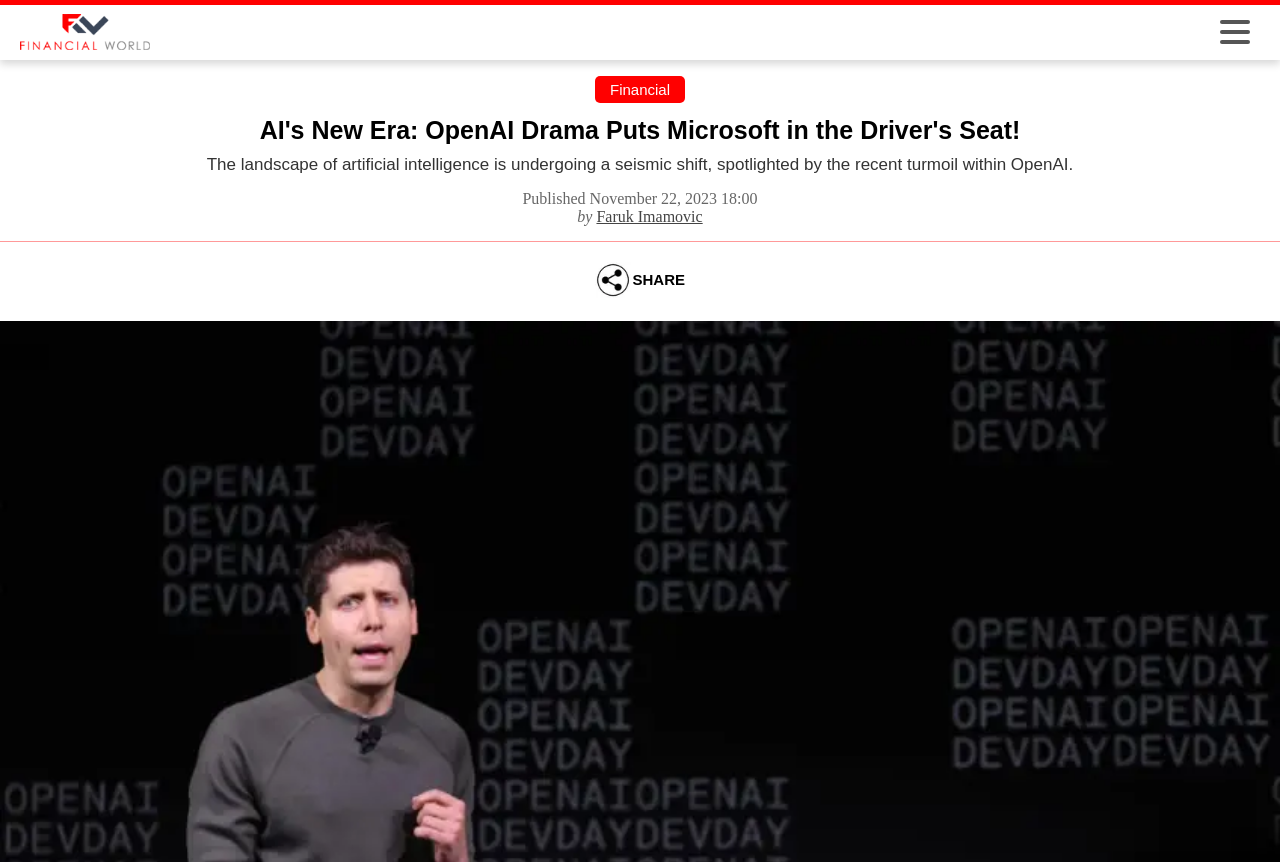What is the topic of this article?
Please give a well-detailed answer to the question.

I inferred the topic of the article by reading the heading and the first sentence of the article, which mentions the landscape of artificial intelligence.